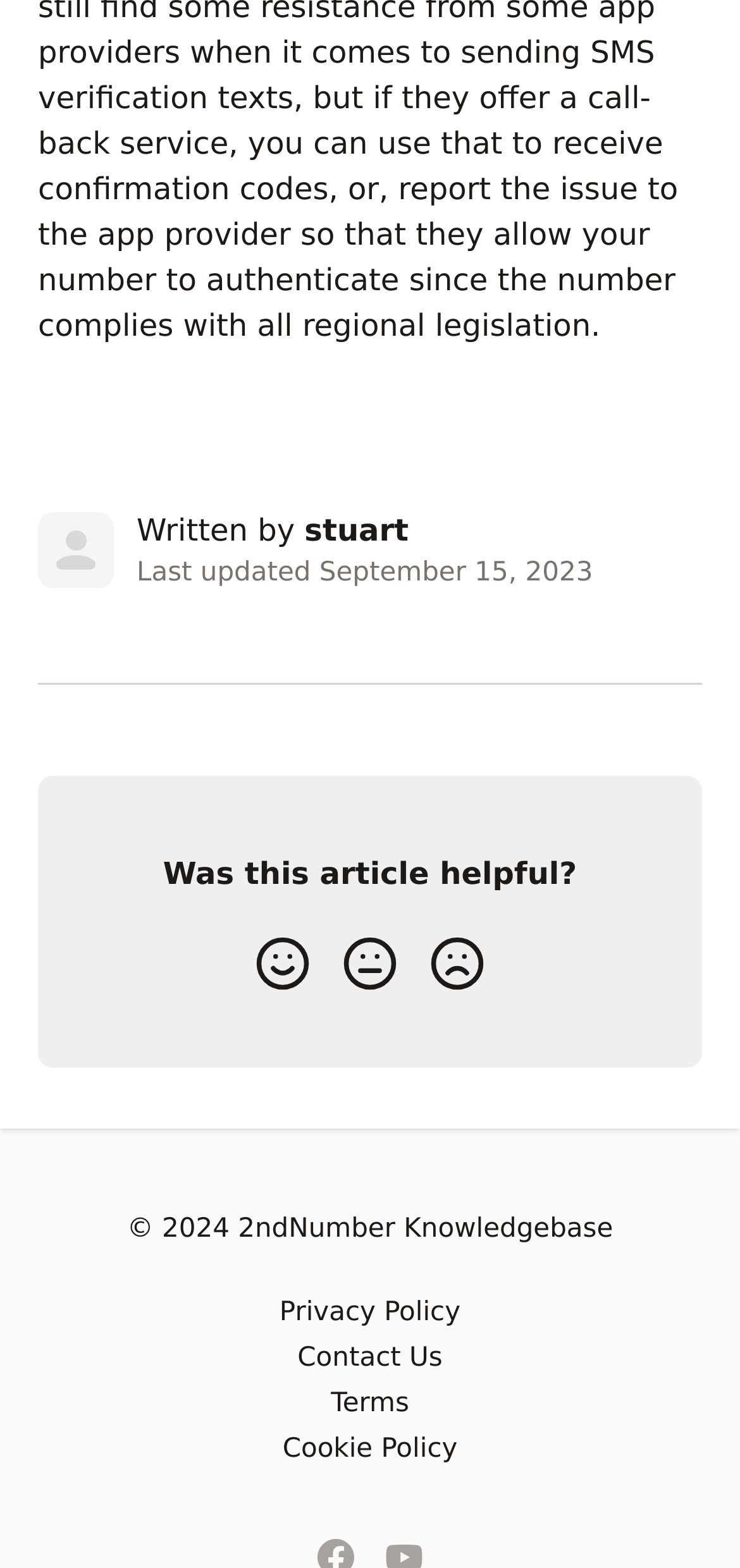Based on the image, please respond to the question with as much detail as possible:
What is the purpose of the images at the bottom of the page?

I inferred the purpose of the images by looking at their positions and the surrounding text elements. The images are located below the text 'Was this article helpful?' and are arranged in a horizontal line, suggesting that they are part of a rating system.